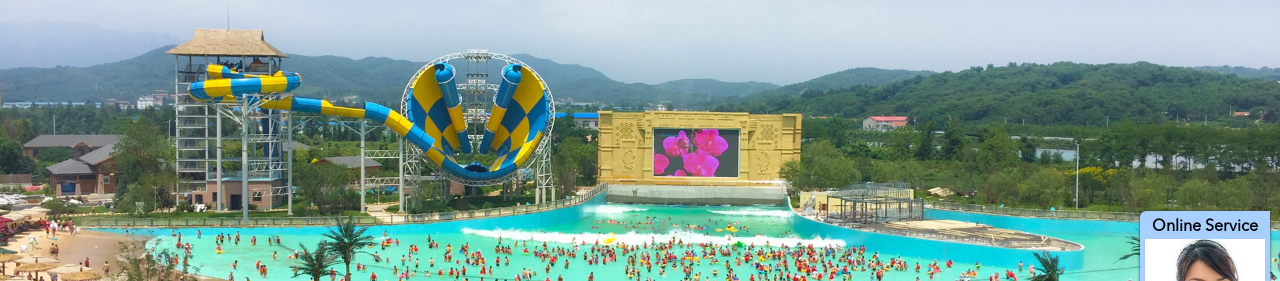What is displayed on the massive screen?
Could you please answer the question thoroughly and with as much detail as possible?

The content displayed on the massive screen can be inferred from the caption, which mentions 'A massive screen displays cheerful visuals, adding to the festive atmosphere.' This sentence clearly states that the screen displays cheerful visuals.